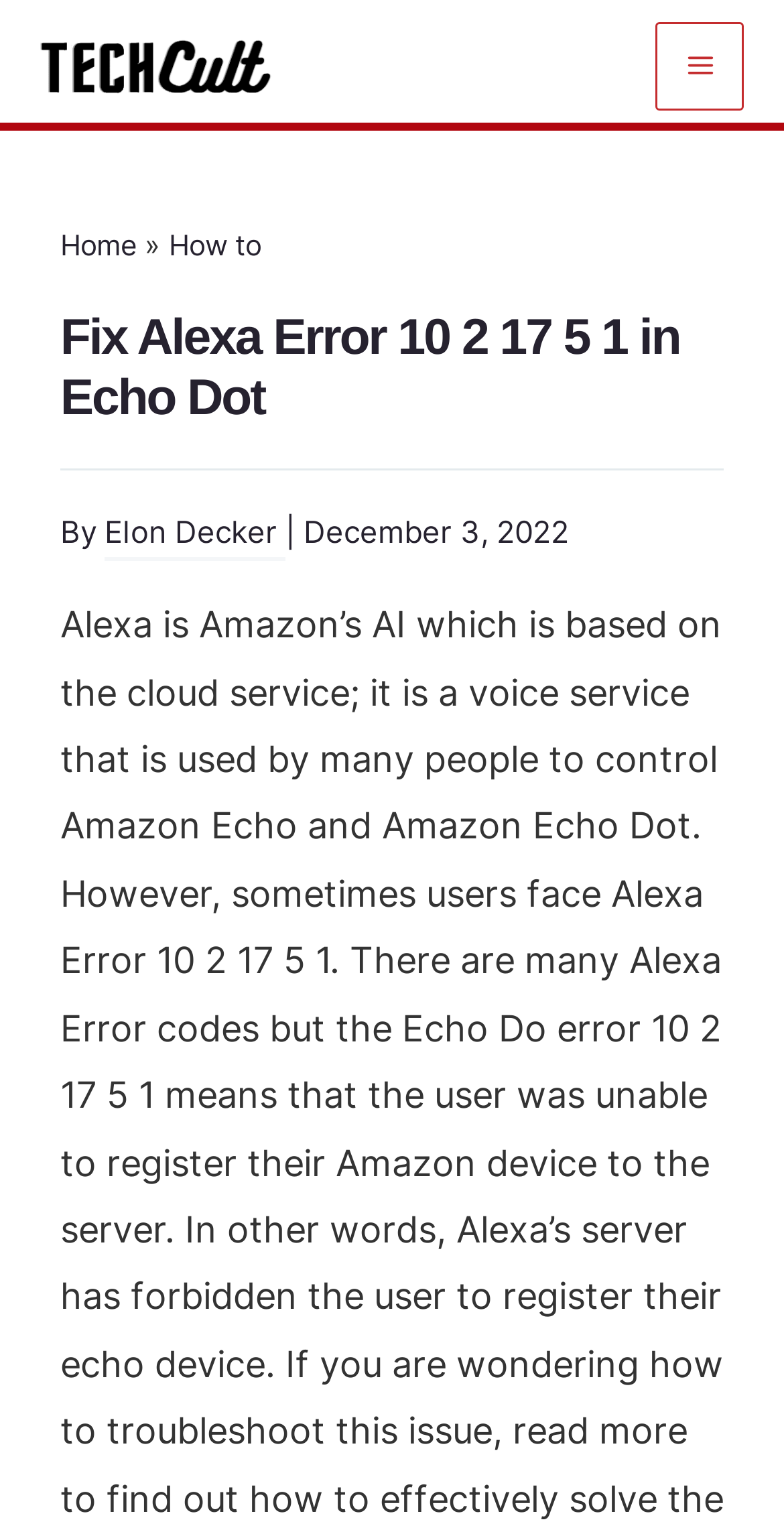Please answer the following question using a single word or phrase: 
What is the date of the article?

December 3, 2022